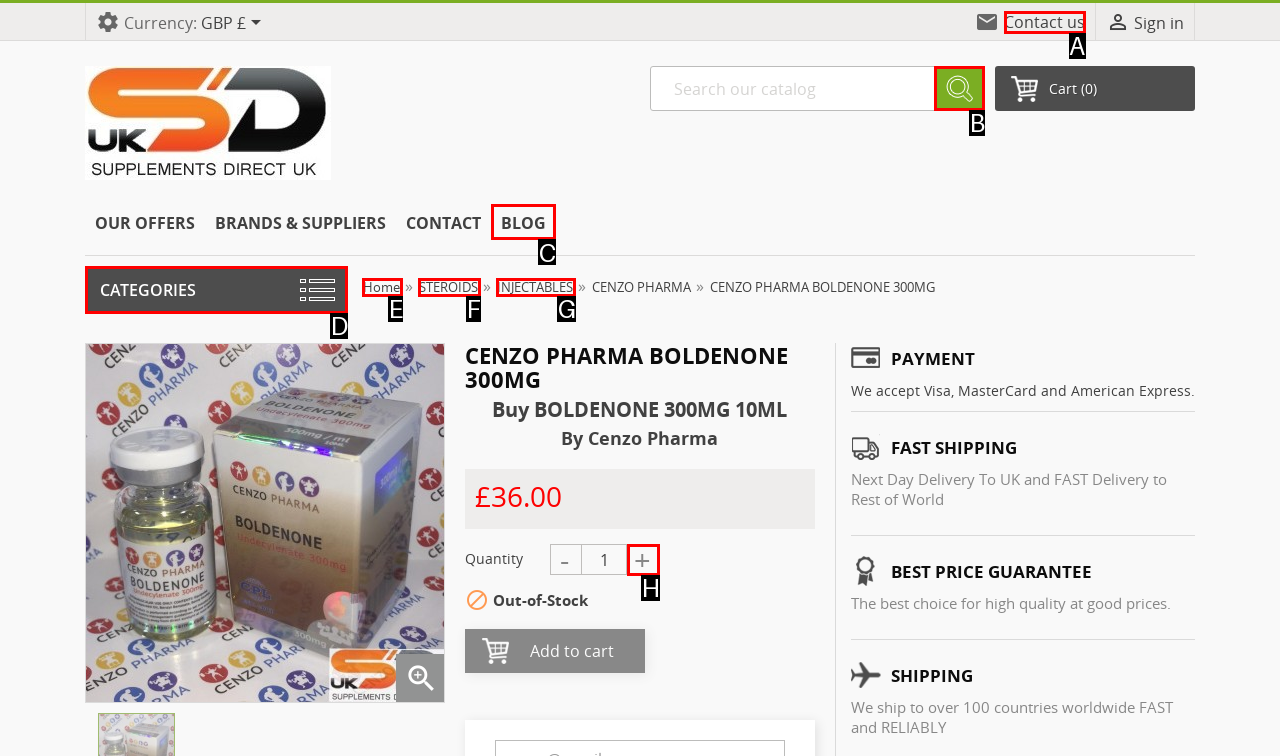Out of the given choices, which letter corresponds to the UI element required to View blog posts? Answer with the letter.

C